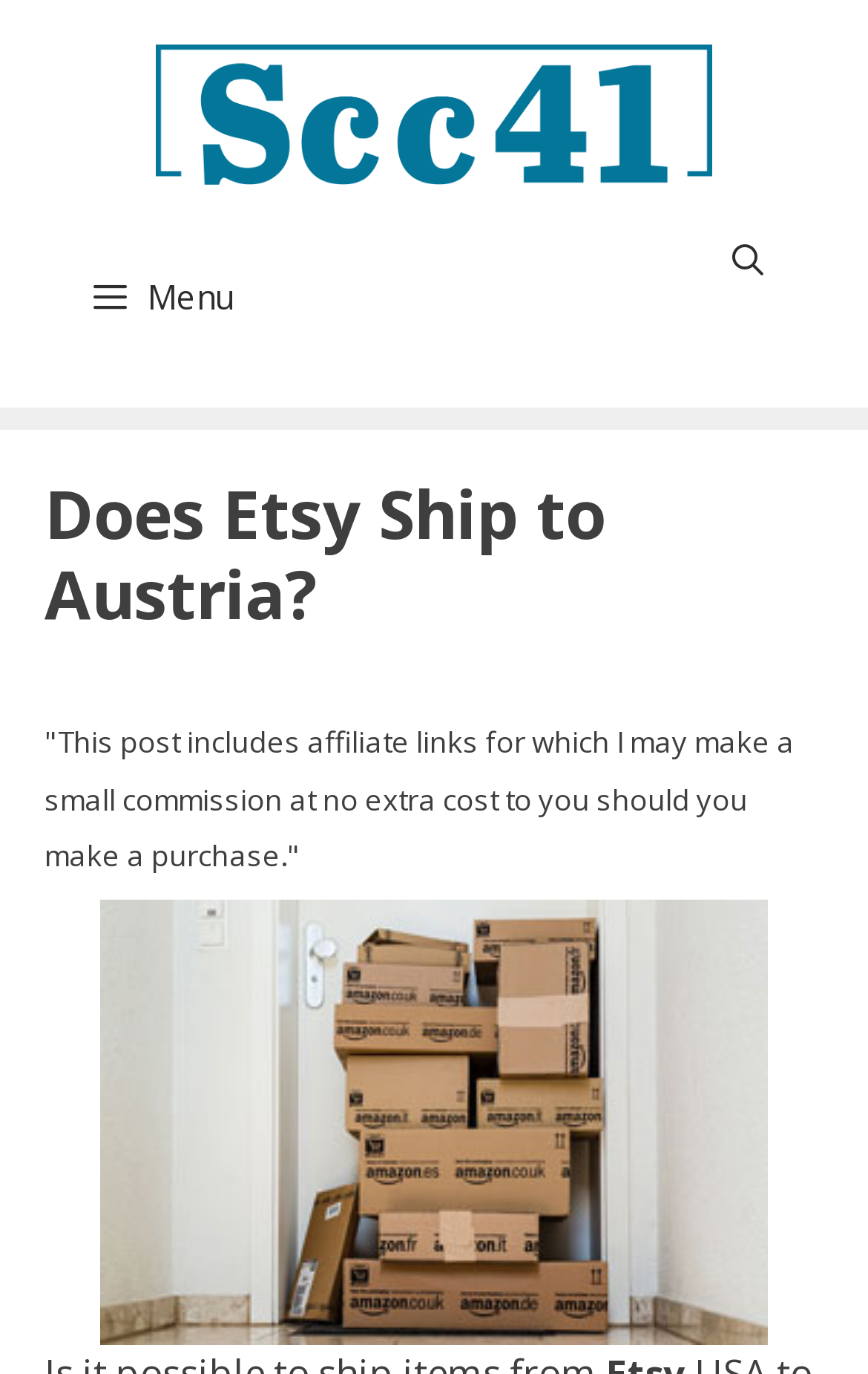Respond to the question below with a single word or phrase:
What is the purpose of this webpage?

To provide a solution